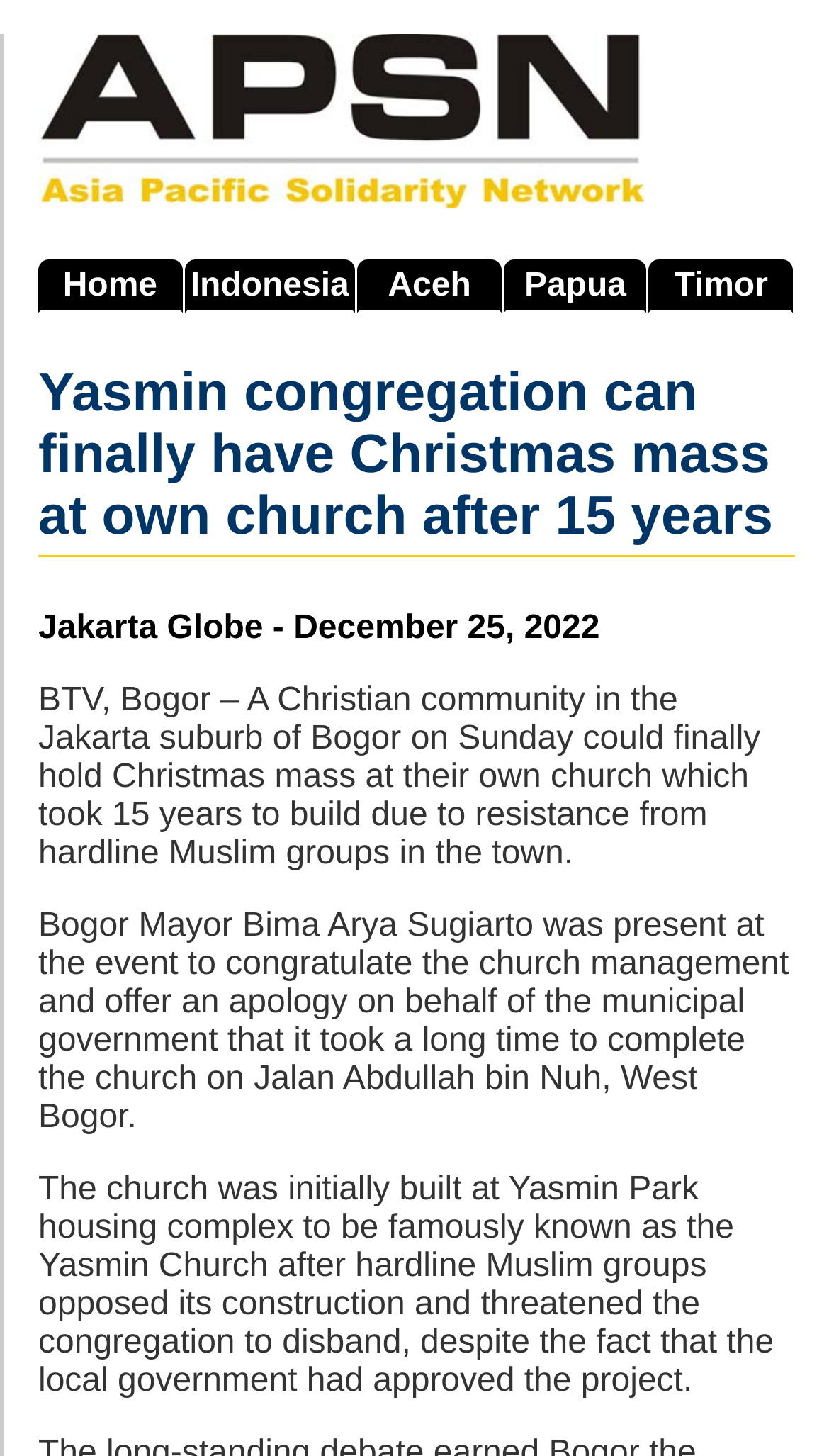What is the name of the Jakarta suburb where the church is located? Look at the image and give a one-word or short phrase answer.

Bogor